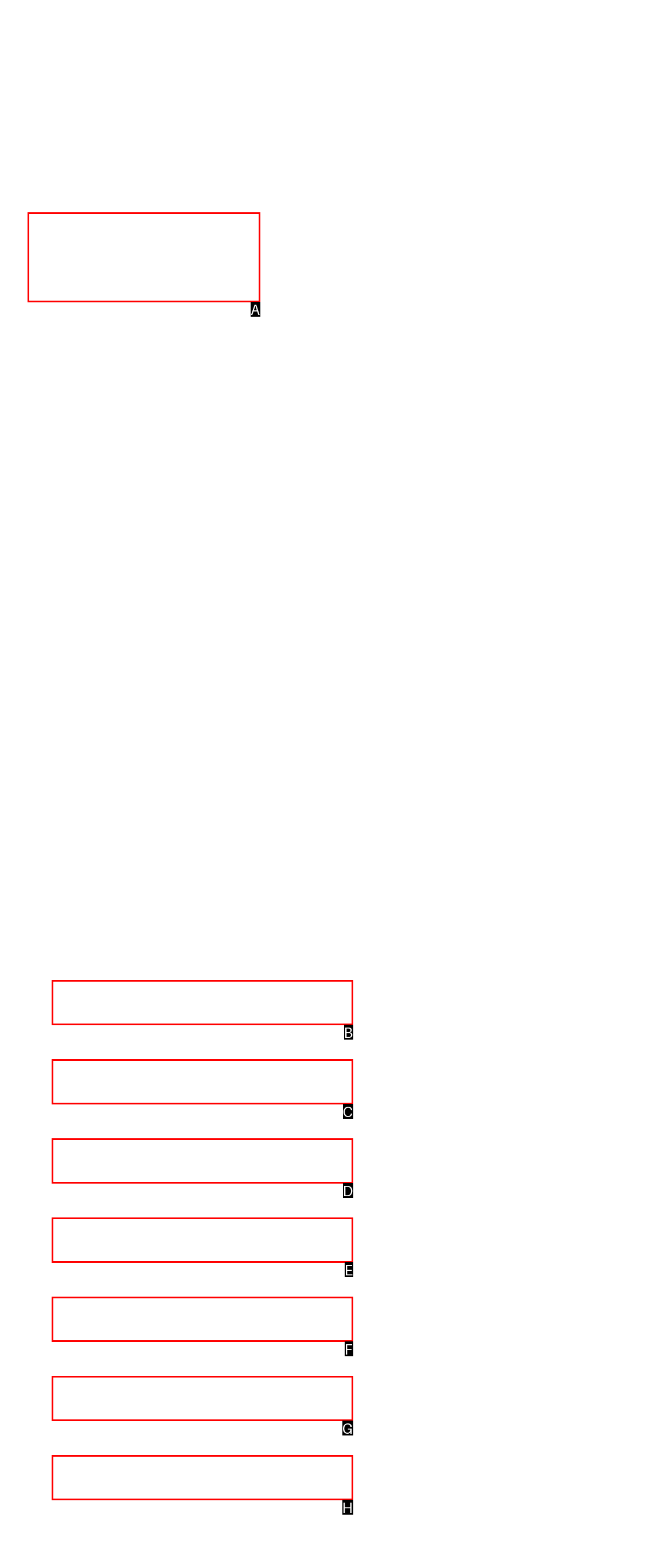Identify the option that corresponds to: Website terms
Respond with the corresponding letter from the choices provided.

F